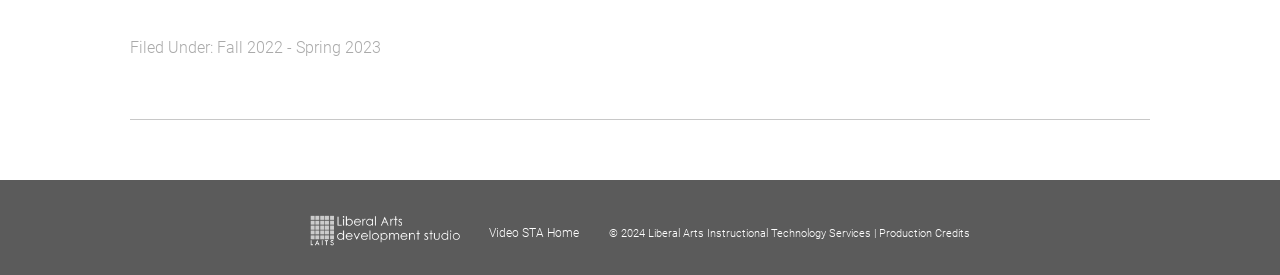Please reply to the following question using a single word or phrase: 
What is the copyright year of the webpage?

2024